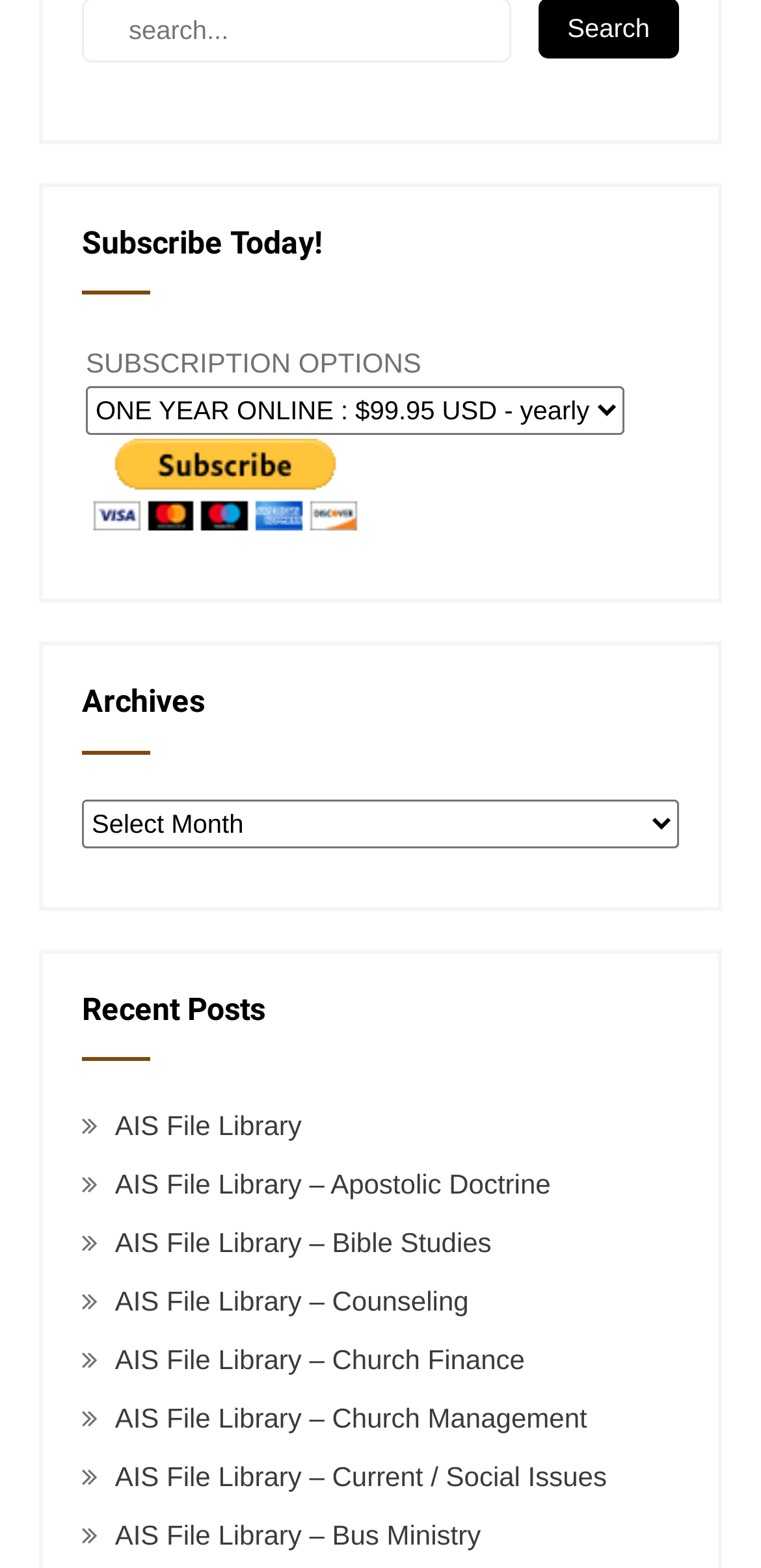Pinpoint the bounding box coordinates for the area that should be clicked to perform the following instruction: "View the The Favourite-2018 review".

None